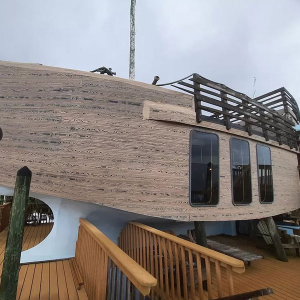Give a detailed account of the visual elements in the image.

The image showcases a uniquely designed structure resembling a boat, positioned on a dock. The exterior features a light wooden texture with a sloping bow, giving it a ship-like appearance. Prominent windows are visible on the side, adding to the nautical aesthetic, while a sturdy railing runs along the upper deck, suggesting functionality for viewing or relaxation. The deck is made of wooden planks, enhancing the maritime theme. Above the structure, a tall pole can be seen, likely used for rigging, hinting at further ship-like features. The cloudy sky in the background sets a serene yet slightly mysterious atmosphere, inviting curiosity about this creative architectural design.